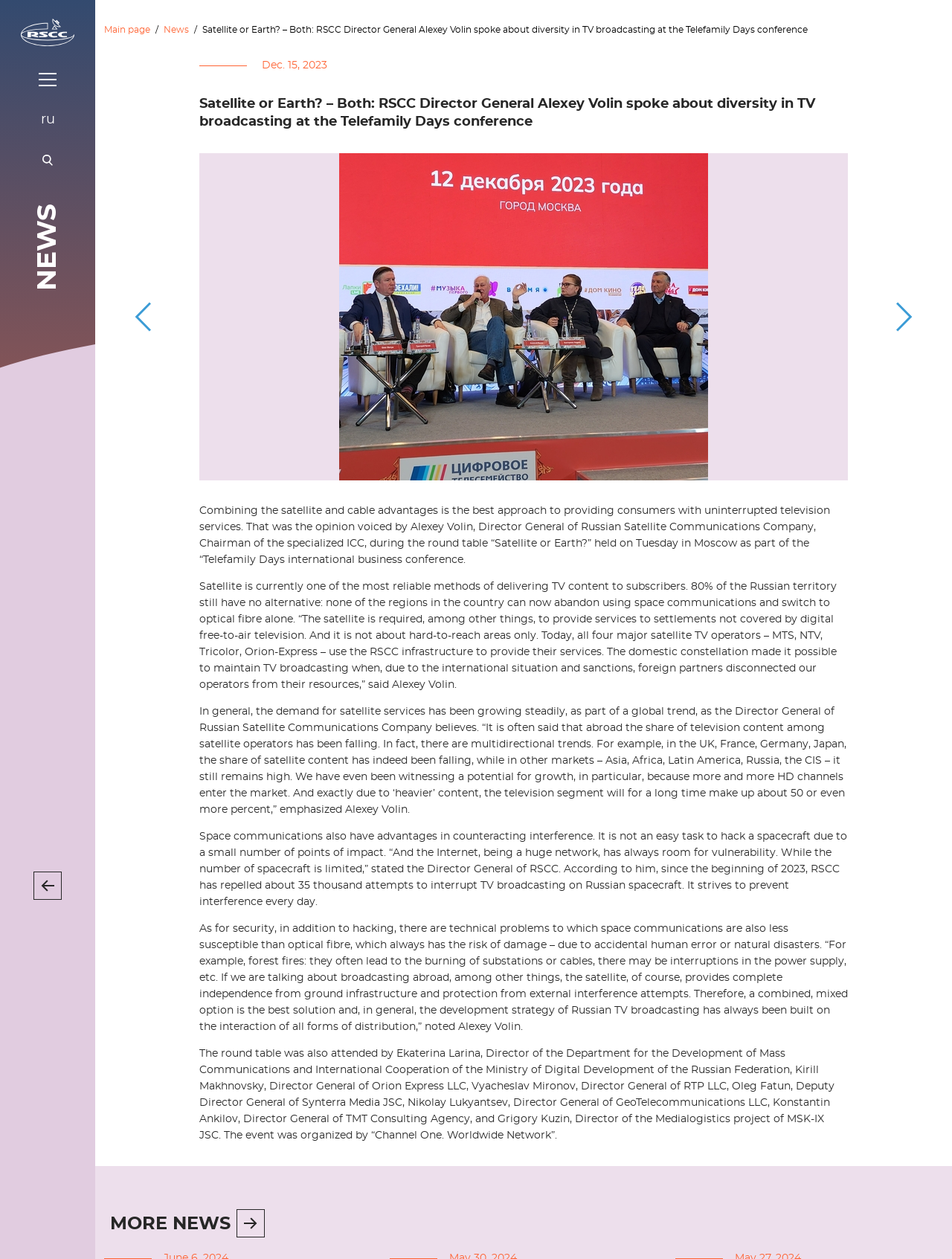Highlight the bounding box coordinates of the region I should click on to meet the following instruction: "Read more news".

[0.116, 0.962, 0.242, 0.983]